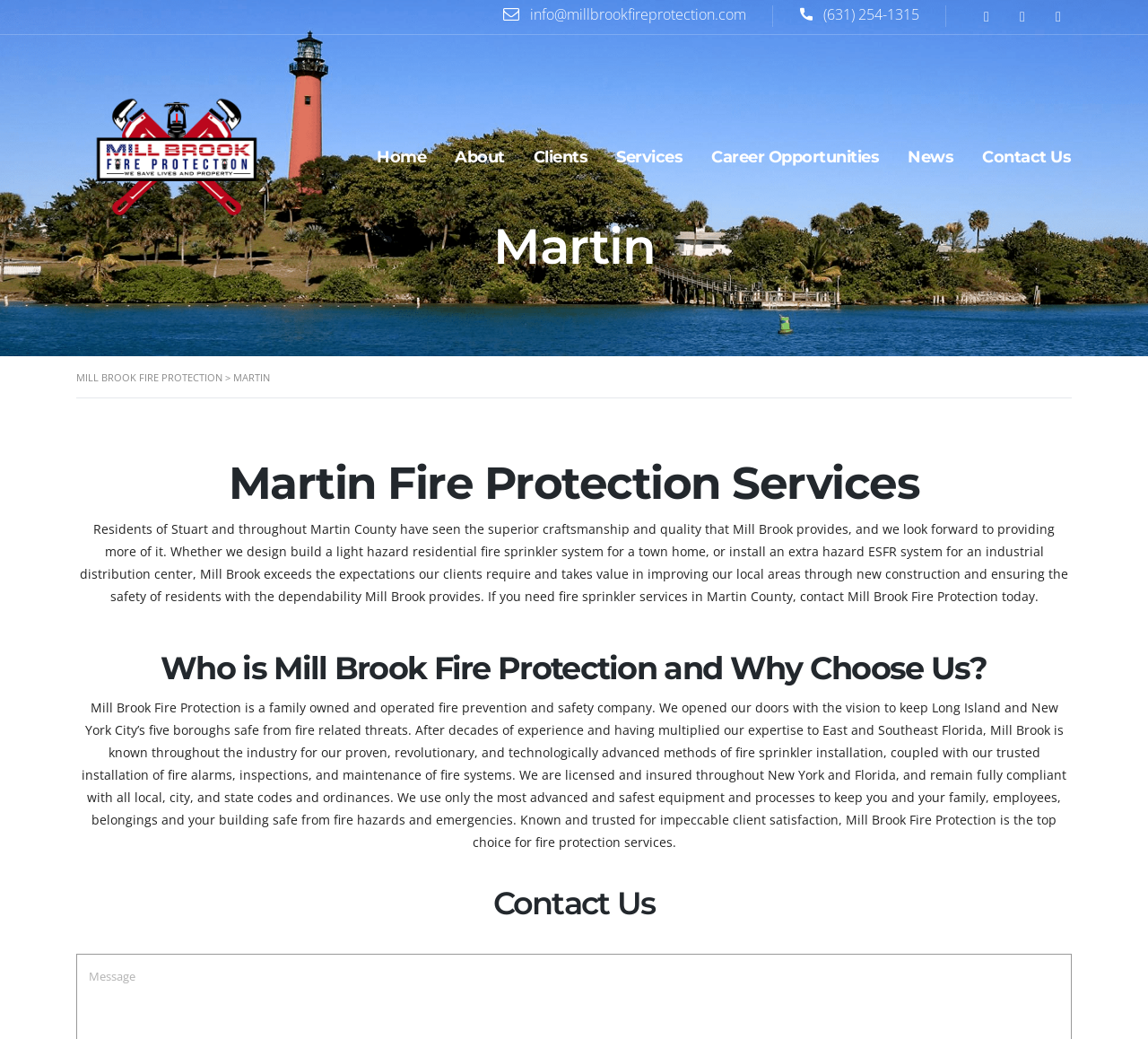What is the name of the company that provides fire protection services?
With the help of the image, please provide a detailed response to the question.

I found the company name by looking at the link element with the ID 330, which has the bounding box coordinates [0.066, 0.141, 0.241, 0.158] and contains the text 'Mill Brook Fire Protection Services in New York and Florida'.